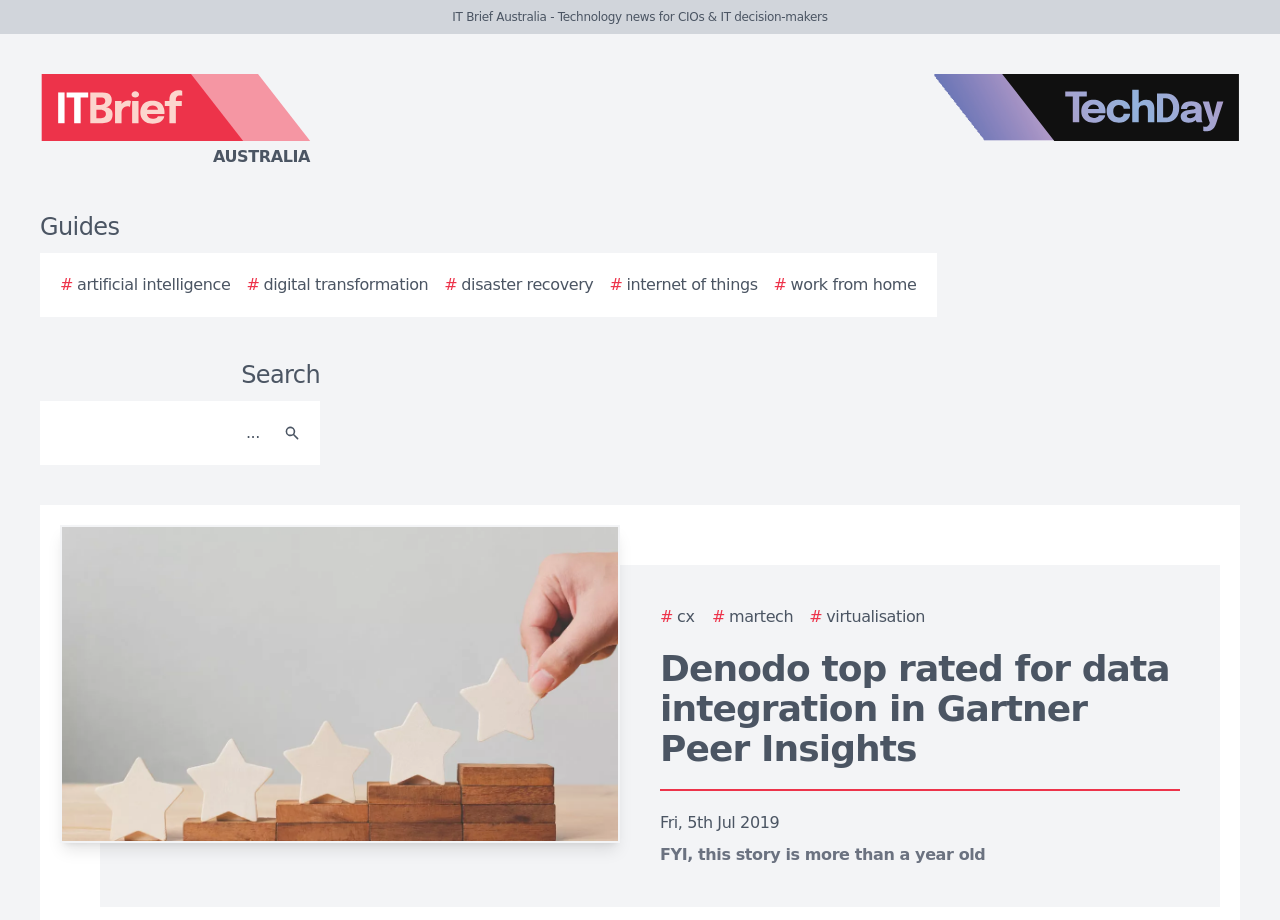Based on the image, please elaborate on the answer to the following question:
What is the date of the article?

I found the date of the article by looking at the text 'Fri, 5th Jul 2019' located below the title of the article. This text indicates the date when the article was published.